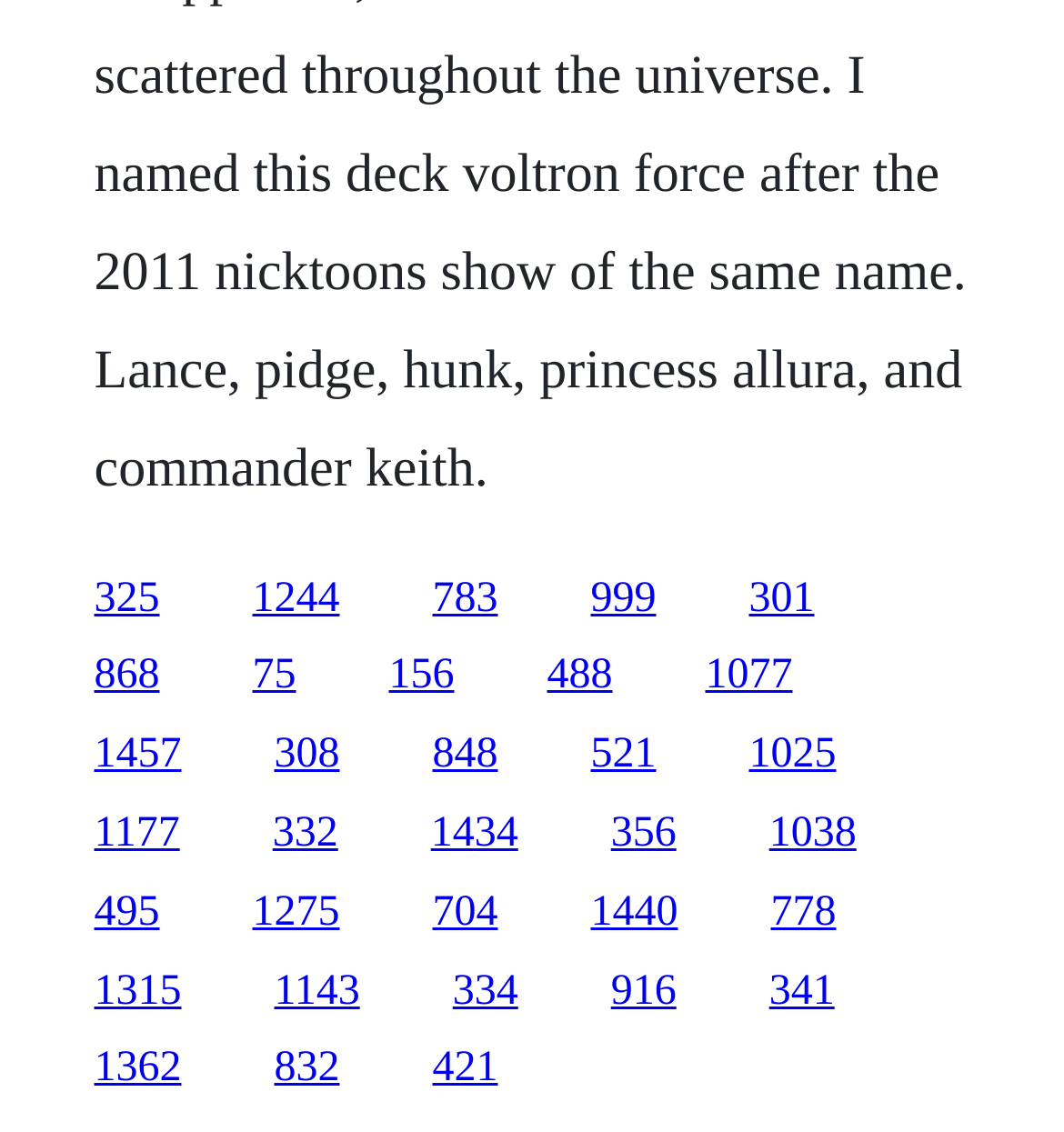Identify and provide the bounding box coordinates of the UI element described: "341". The coordinates should be formatted as [left, top, right, bottom], with each number being a float between 0 and 1.

[0.723, 0.854, 0.784, 0.895]